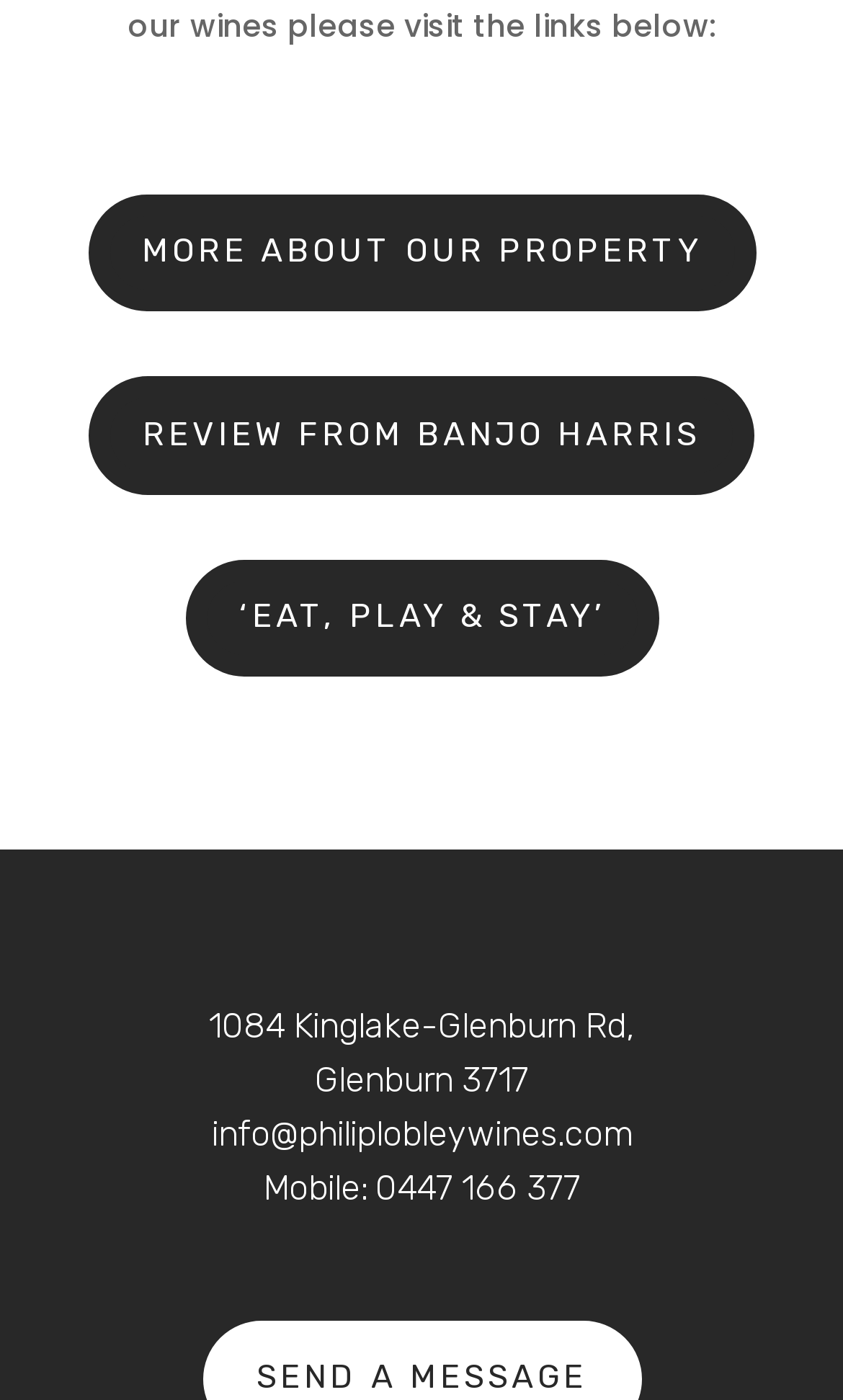What is the email address of the property?
Answer the question with a single word or phrase by looking at the picture.

info@philiplobleywines.com